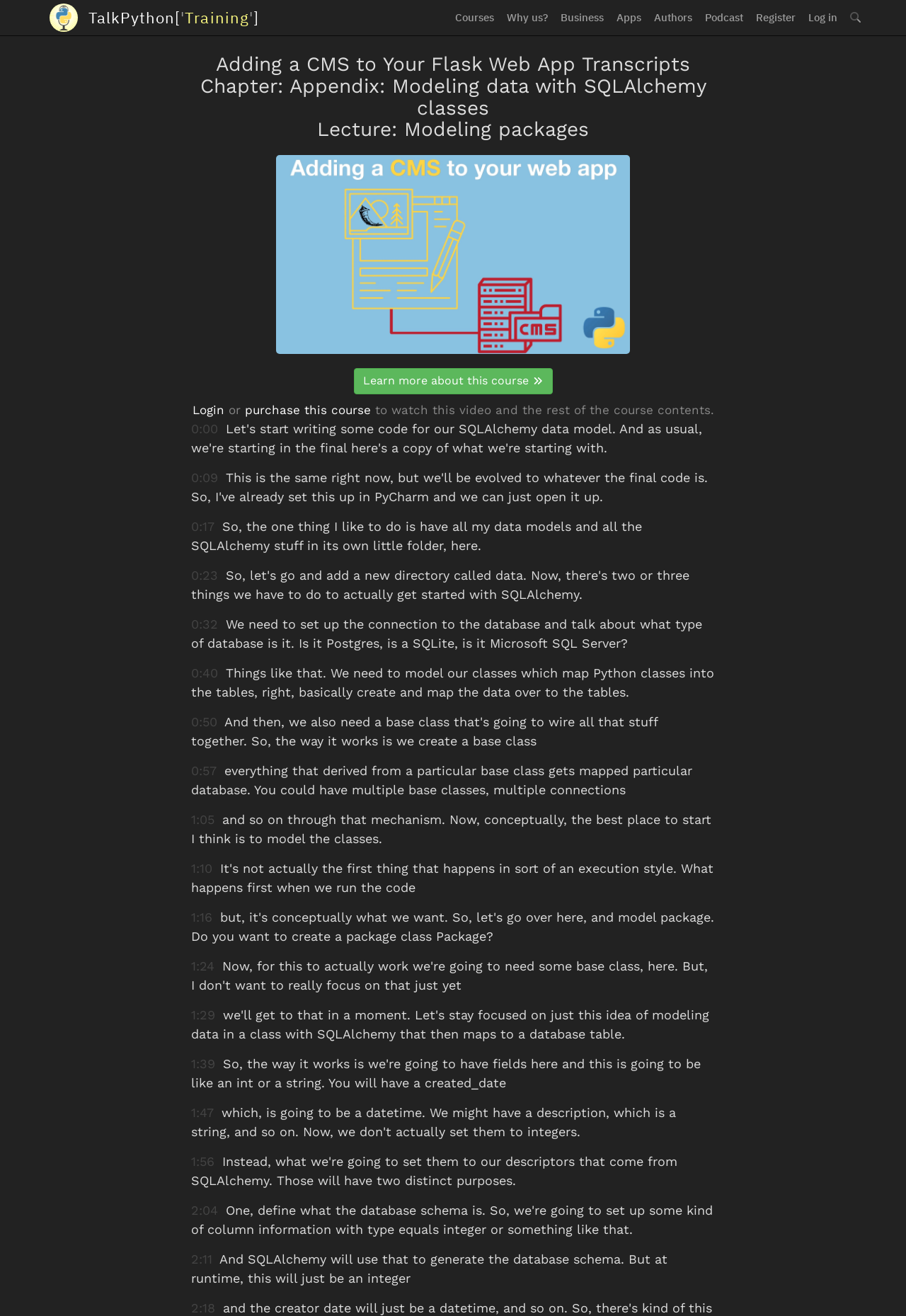What is the format of the timestamps in the transcript?
Look at the screenshot and give a one-word or phrase answer.

MM:SS